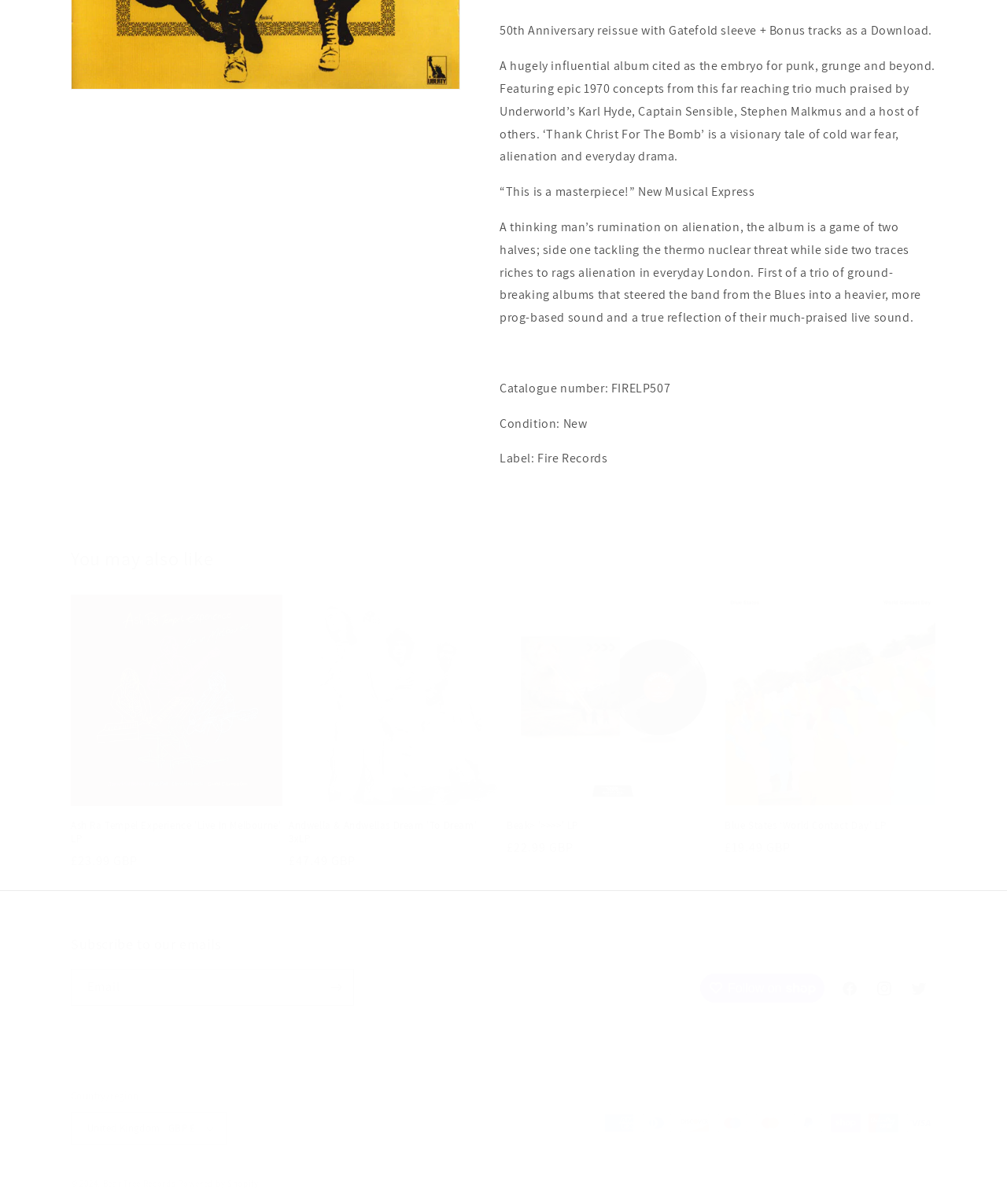Determine the bounding box coordinates for the UI element described. Format the coordinates as (top-left x, top-left y, bottom-right x, bottom-right y) and ensure all values are between 0 and 1. Element description: Instagram

[0.861, 0.807, 0.895, 0.836]